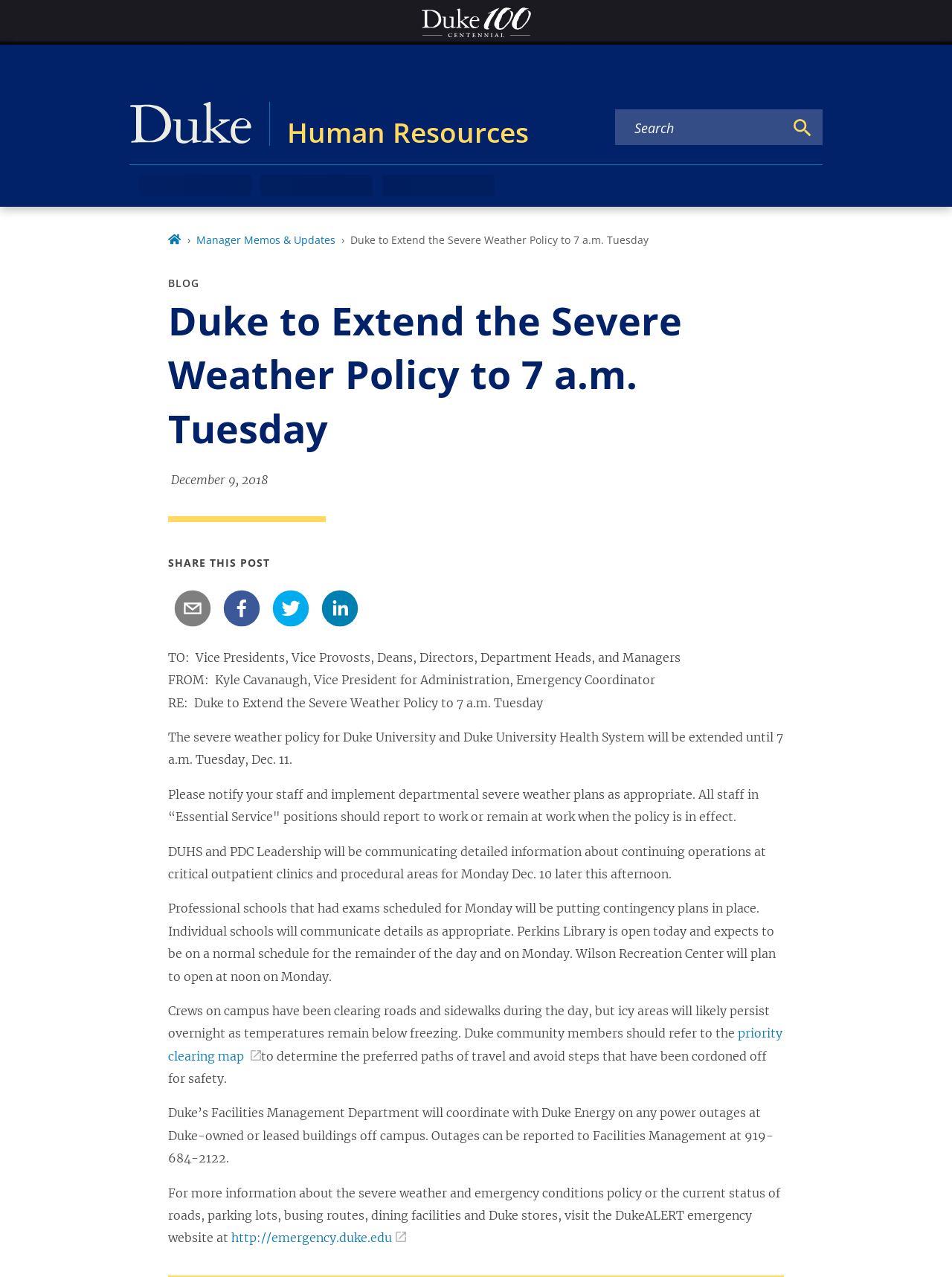Using the description "priority clearing map", locate and provide the bounding box of the UI element.

[0.177, 0.803, 0.822, 0.833]